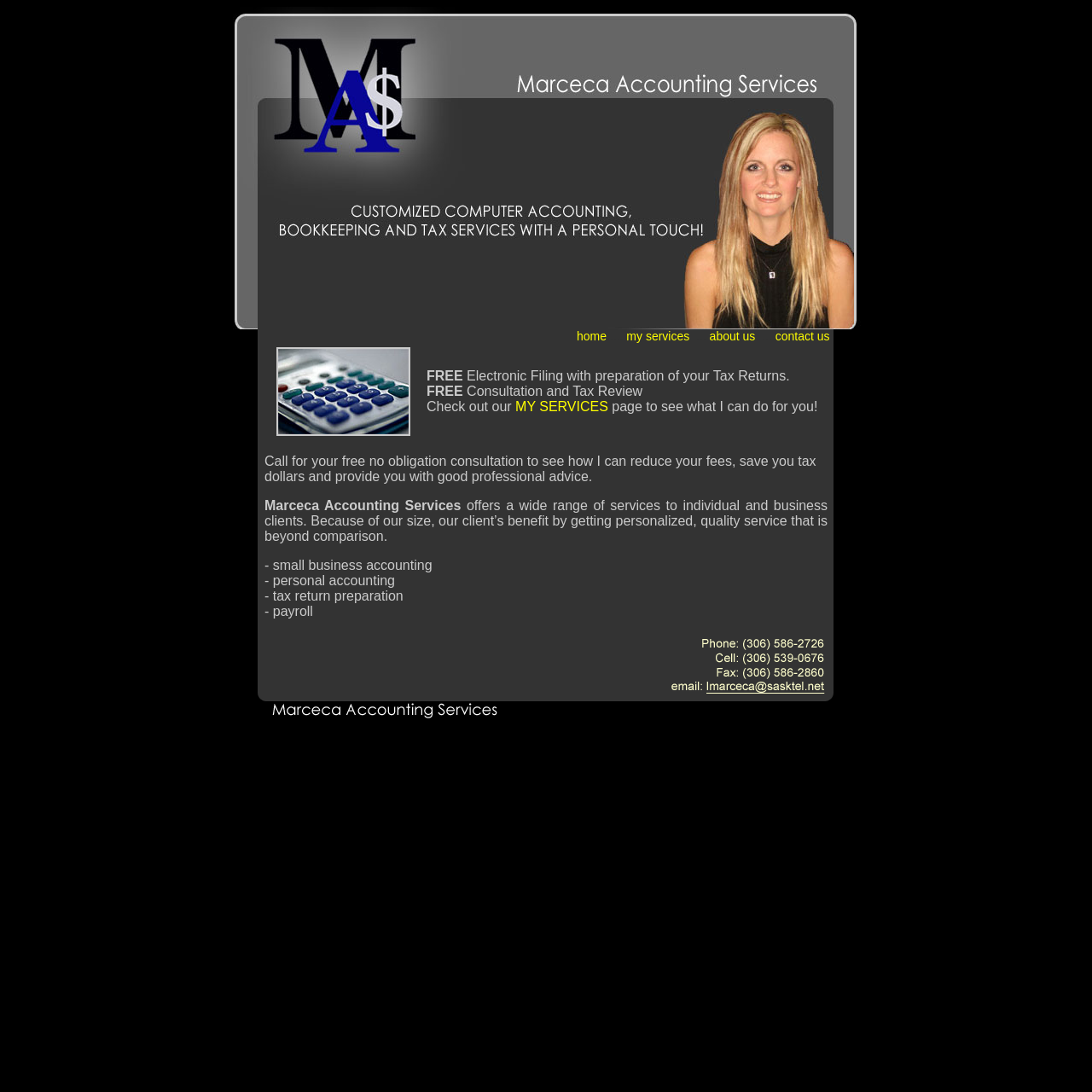Given the element description contact us, identify the bounding box coordinates for the UI element on the webpage screenshot. The format should be (top-left x, top-left y, bottom-right x, bottom-right y), with values between 0 and 1.

[0.71, 0.302, 0.76, 0.314]